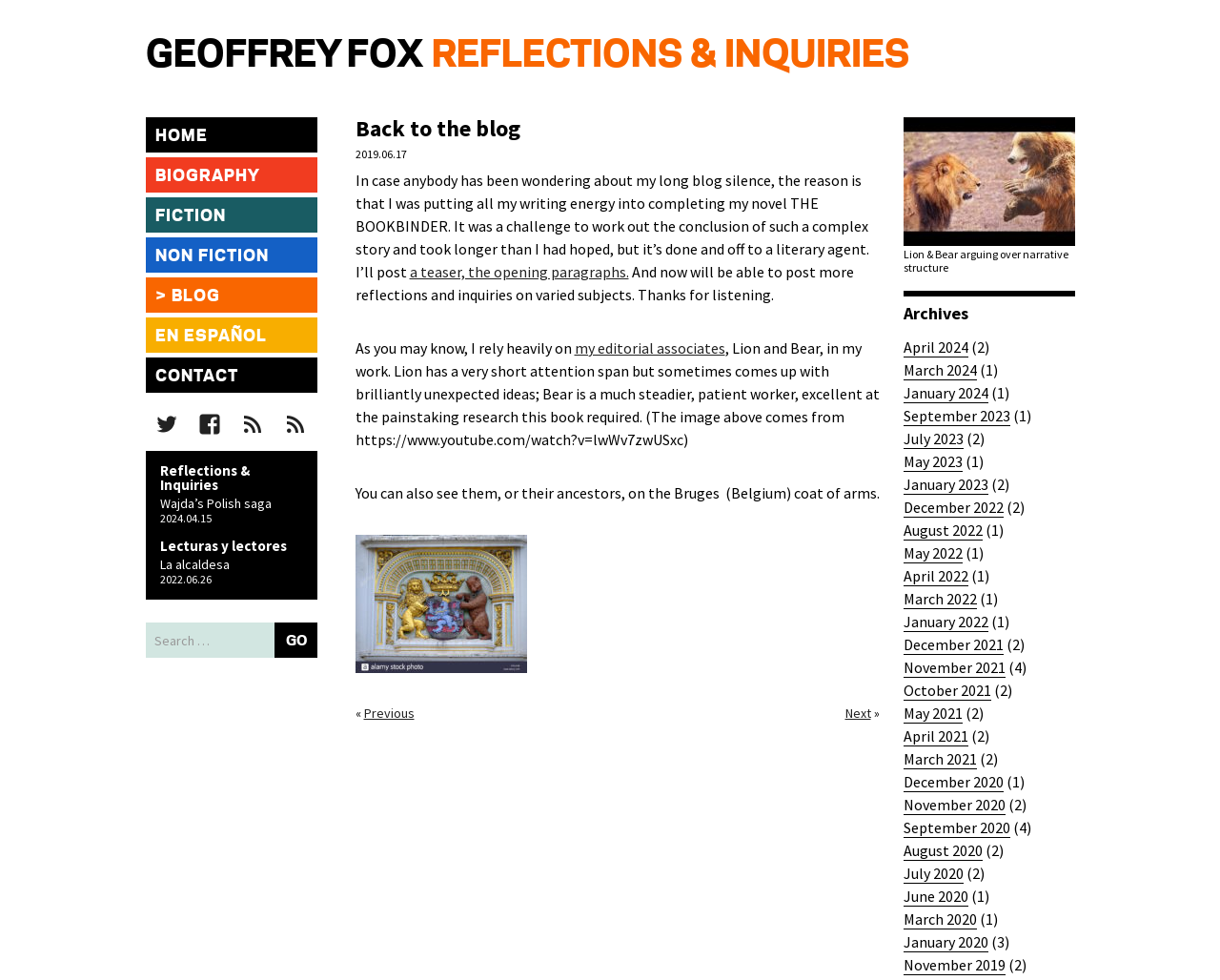Identify the bounding box coordinates of the clickable region required to complete the instruction: "Click on the 'HOME' link". The coordinates should be given as four float numbers within the range of 0 and 1, i.e., [left, top, right, bottom].

[0.119, 0.12, 0.26, 0.161]